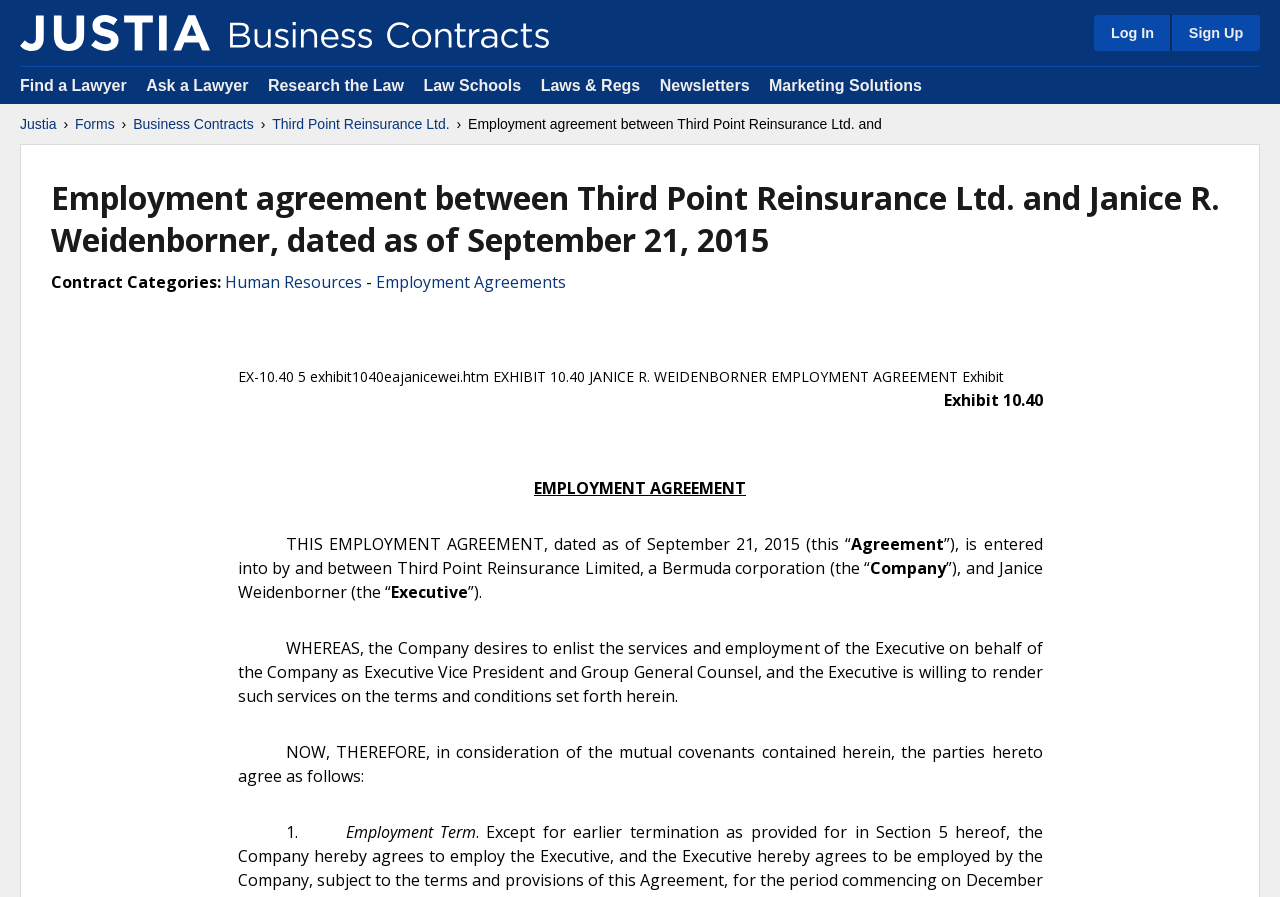Please answer the following question using a single word or phrase: 
What is the exhibit number of the employment agreement?

10.40